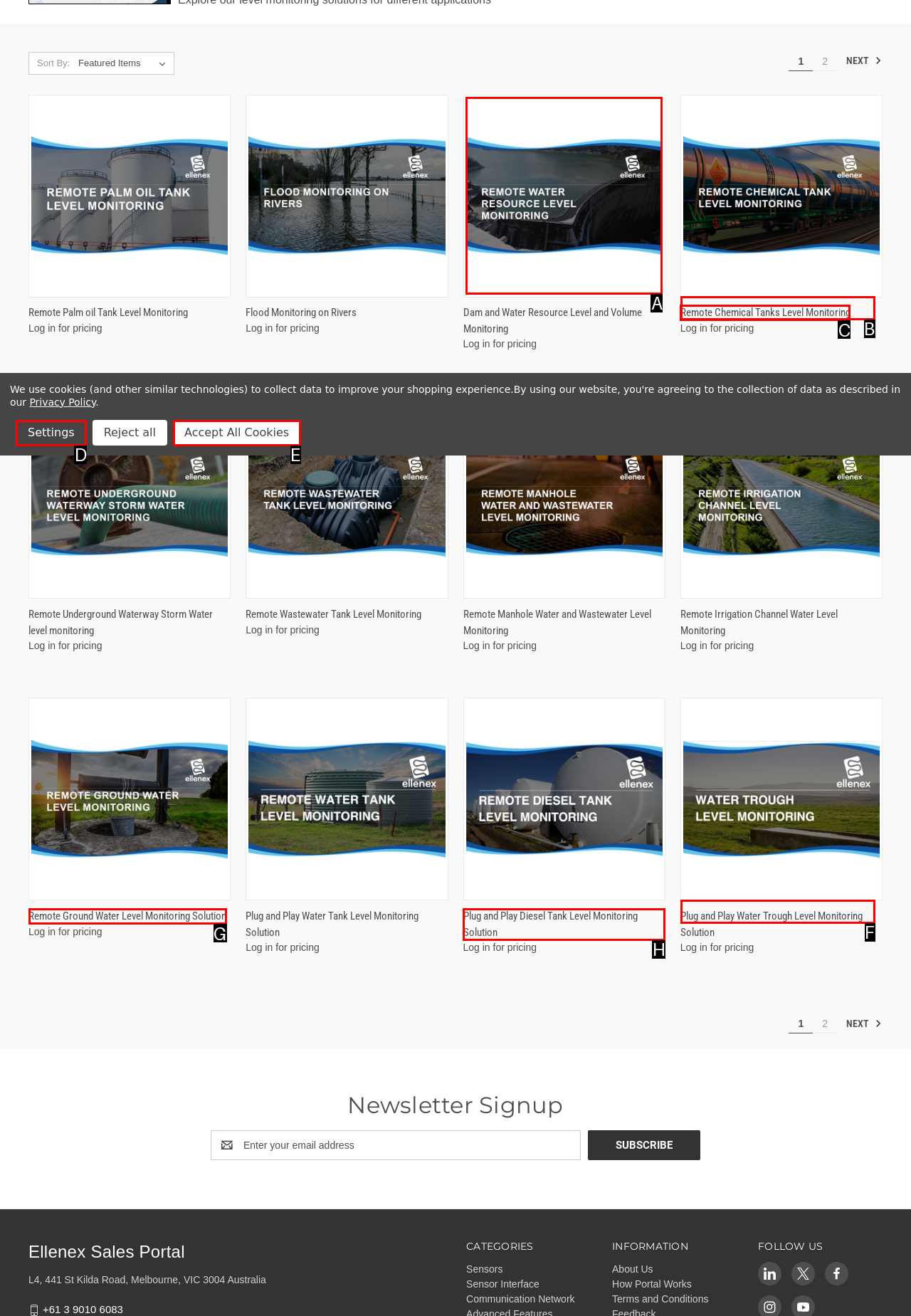Choose the letter that best represents the description: Accept All Cookies. Answer with the letter of the selected choice directly.

E